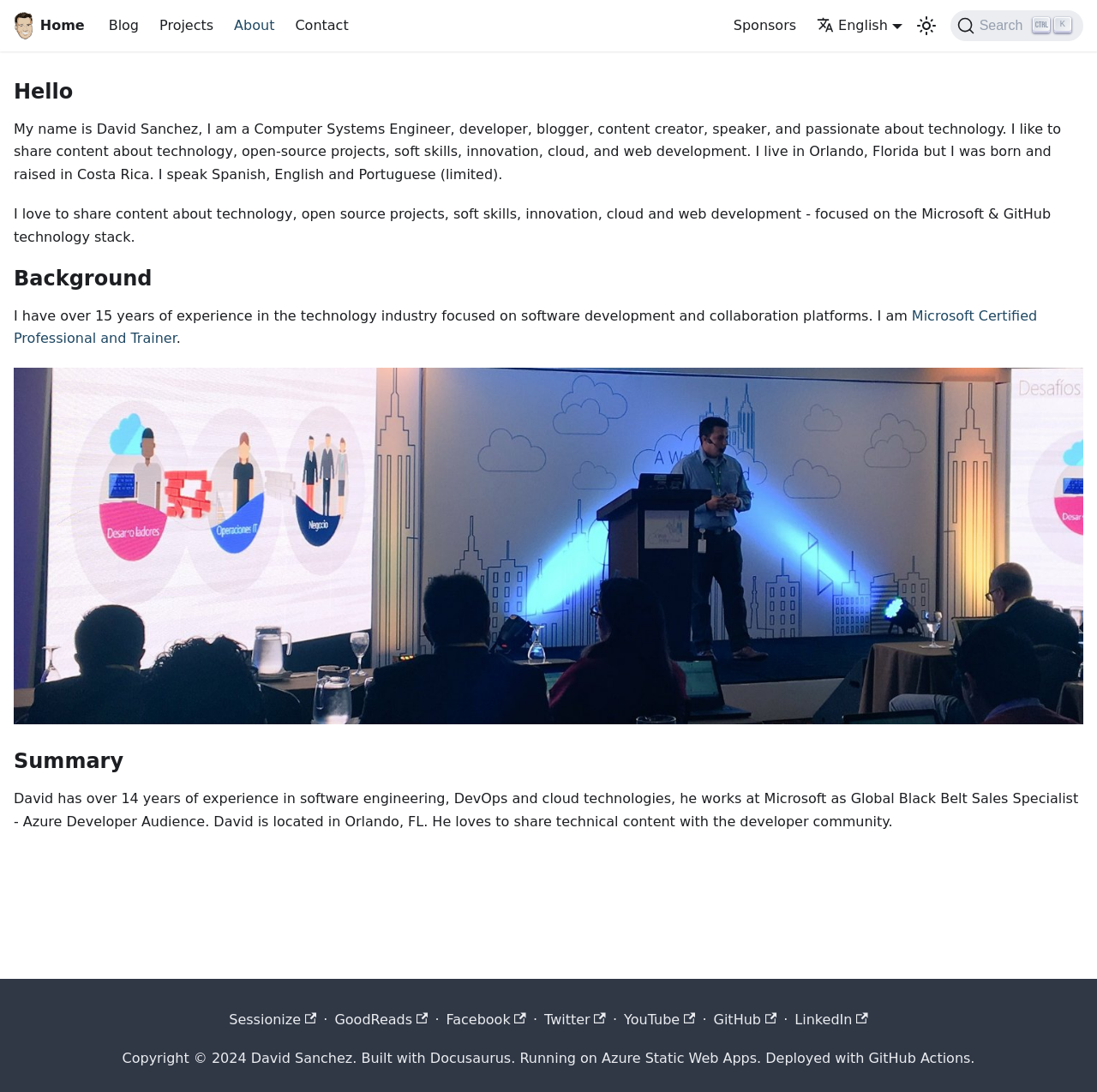Refer to the image and provide an in-depth answer to the question: 
What is the profession of the person who created this website?

I found this answer by reading the text in the main article section, which describes the person as 'a Computer Systems Engineer, developer, blogger, content creator, speaker, and passionate about technology'.